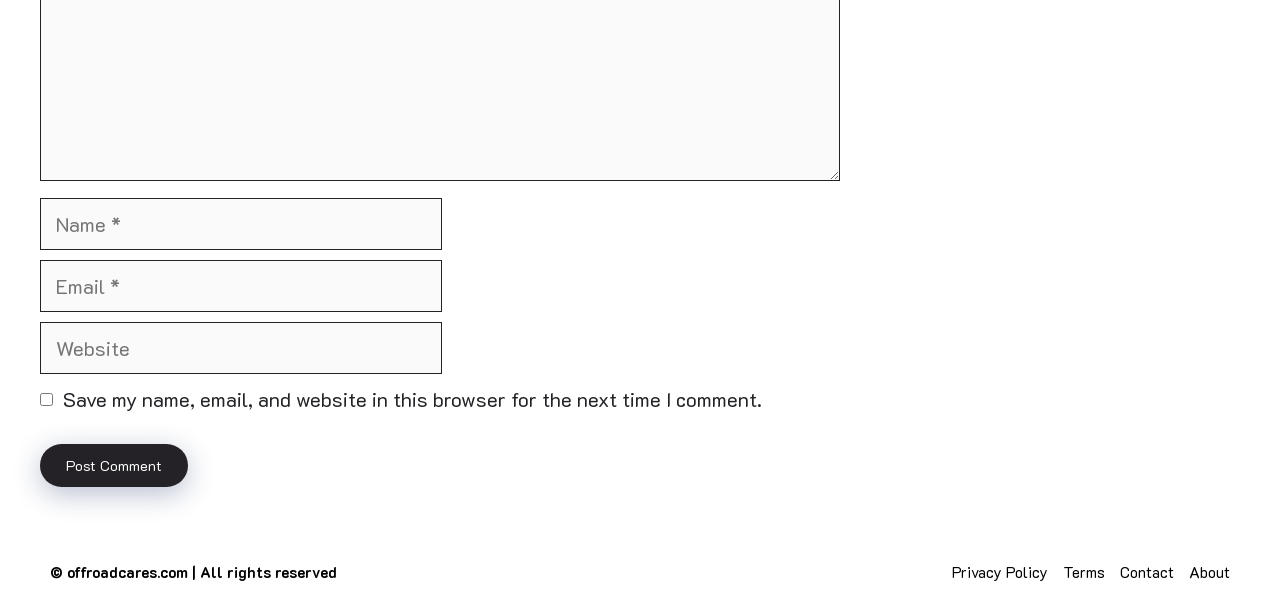Please identify the bounding box coordinates of the element I need to click to follow this instruction: "View the latest posts".

None